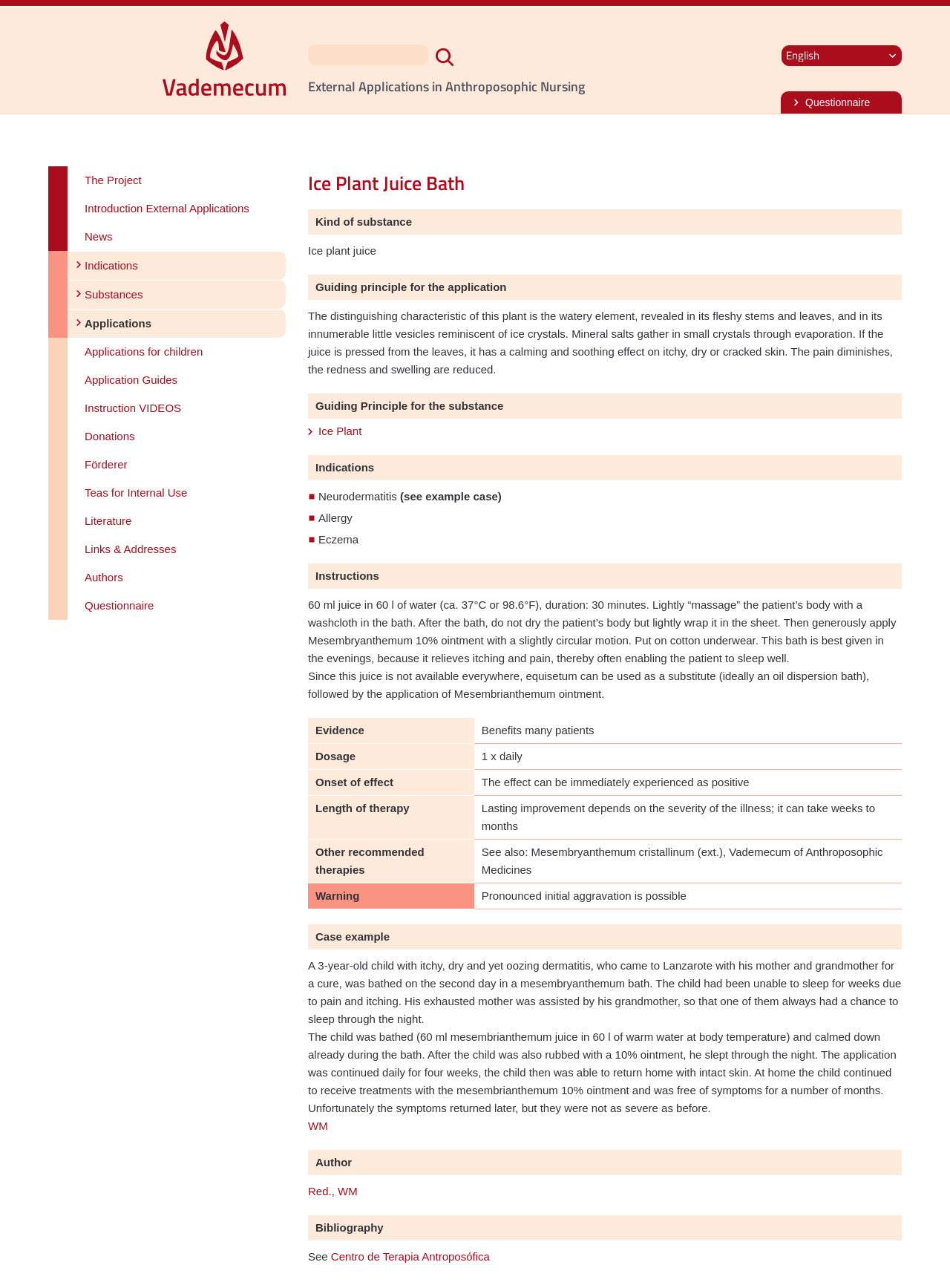Provide a thorough summary of the webpage.

The webpage is about Vade Mecum, an external application in anthroposophic nursing. At the top, there is a link to "Vademecum: External Applications in Anthroposophic Nursing" accompanied by an image with the same title. Below this, there is a search bar and a combobox to select a language.

On the left side, there is a menu with multiple links, including "The Project", "Introduction External Applications", "News", "Indications", "Substances", "Applications", and more. These links are stacked vertically, with "The Project" at the top and "Authors" at the bottom.

On the right side, there is a heading "Ice Plant Juice Bath" followed by a description of the substance, its guiding principle, and its indications. There is also a section on instructions for the bath, including the dosage and duration. Additionally, there is a table with information on evidence, benefits, dosage, onset of effect, length of therapy, and other recommended therapies.

Below this, there is a case example of a 3-year-old child who was treated with a mesembryanthemum bath and ointment, resulting in significant improvement. The text describes the child's condition before and after the treatment, as well as the treatment process.

At the bottom of the page, there are links to the author and bibliography, as well as a reference to the Centro de Terapia Antroposófica.